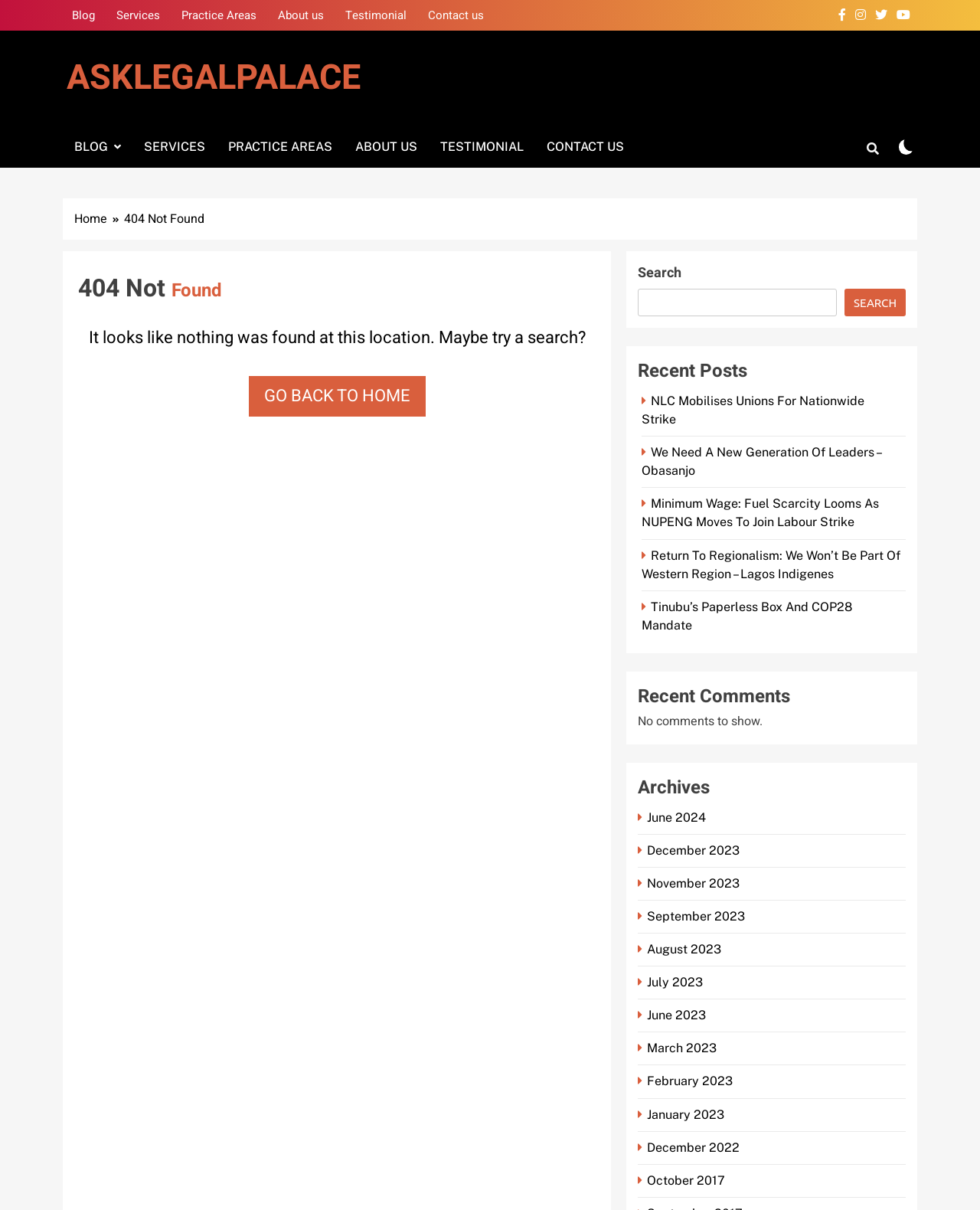Detail the various sections and features of the webpage.

This webpage is a 404 error page from ASKLEGALPALACE. At the top, there are six navigation links: "Blog", "Services", "Practice Areas", "About us", "Testimonial", and "Contact us". Below these links, there is a logo "ASKLEGALPALACE" and a tagline "My WordPress Blog". 

On the left side, there are social media links represented by icons. On the right side, there is a search bar with a search button and a checkbox. 

The main content of the page is a "Breadcrumbs" navigation section, which indicates that the current page is a 404 error page. The heading "404 Not Found" is displayed prominently, followed by a message "It looks like nothing was found at this location. Maybe try a search?". 

Below this message, there is a "GO BACK TO HOME" link. On the right side of the page, there is a search section with a search box and a search button. 

Underneath, there are three sections: "Recent Posts", "Recent Comments", and "Archives". The "Recent Posts" section lists five news articles with titles and a calendar icon. The "Recent Comments" section indicates that there are no comments to show. The "Archives" section lists twelve monthly archives from June 2024 to October 2017, each represented by a calendar icon.